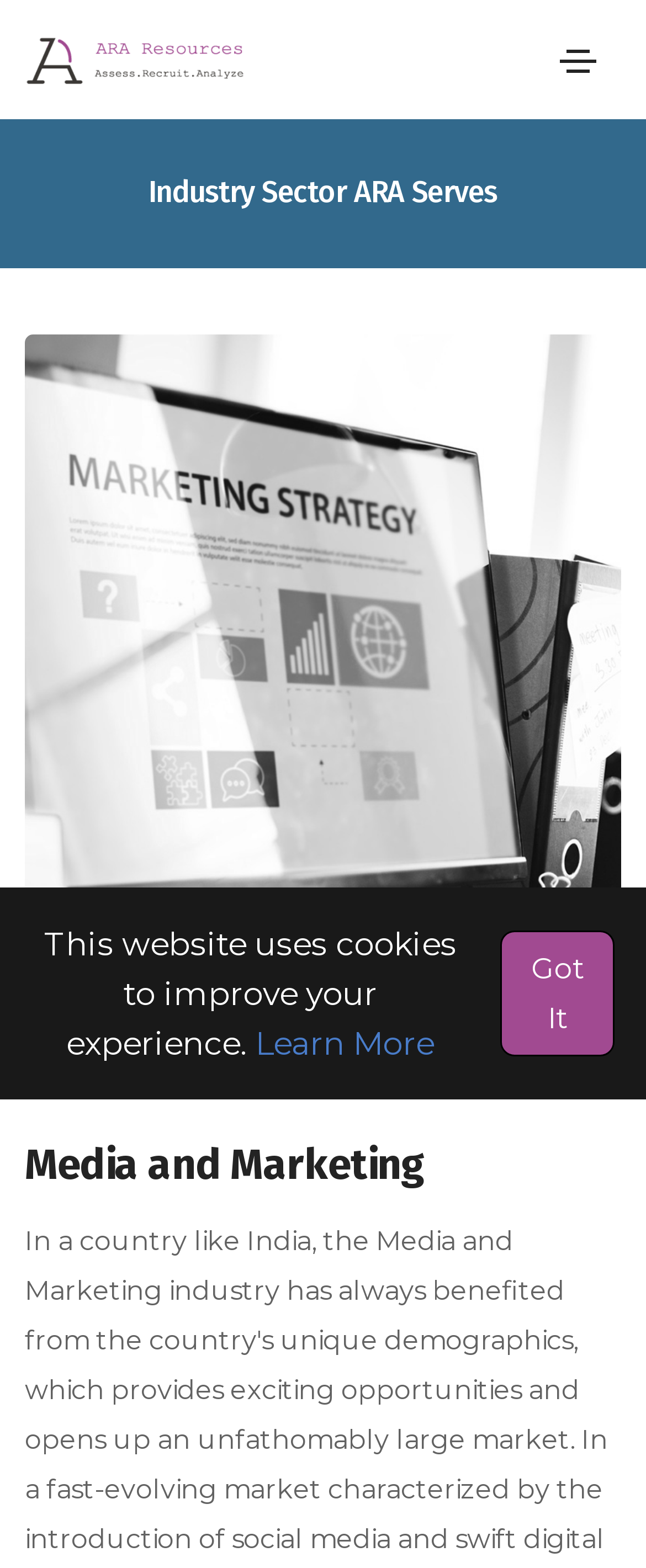Provide a brief response to the question using a single word or phrase: 
What is the text of the first heading?

Industry Sector ARA Serves